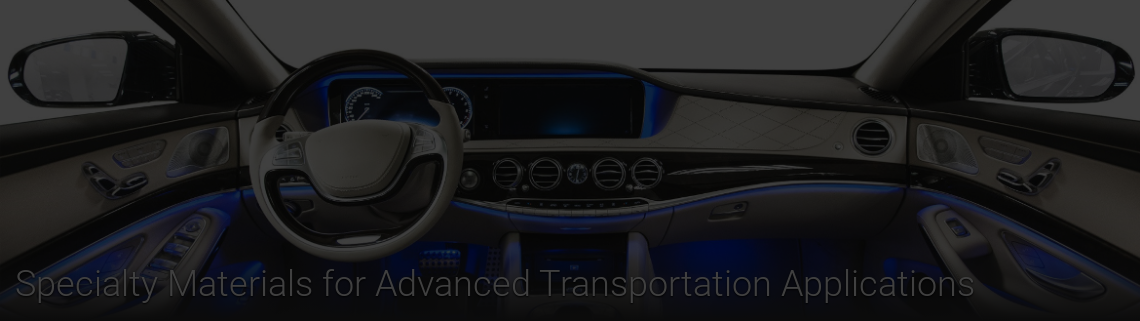Answer the question using only one word or a concise phrase: What is the purpose of the ambient lighting?

Enhances aesthetic experience